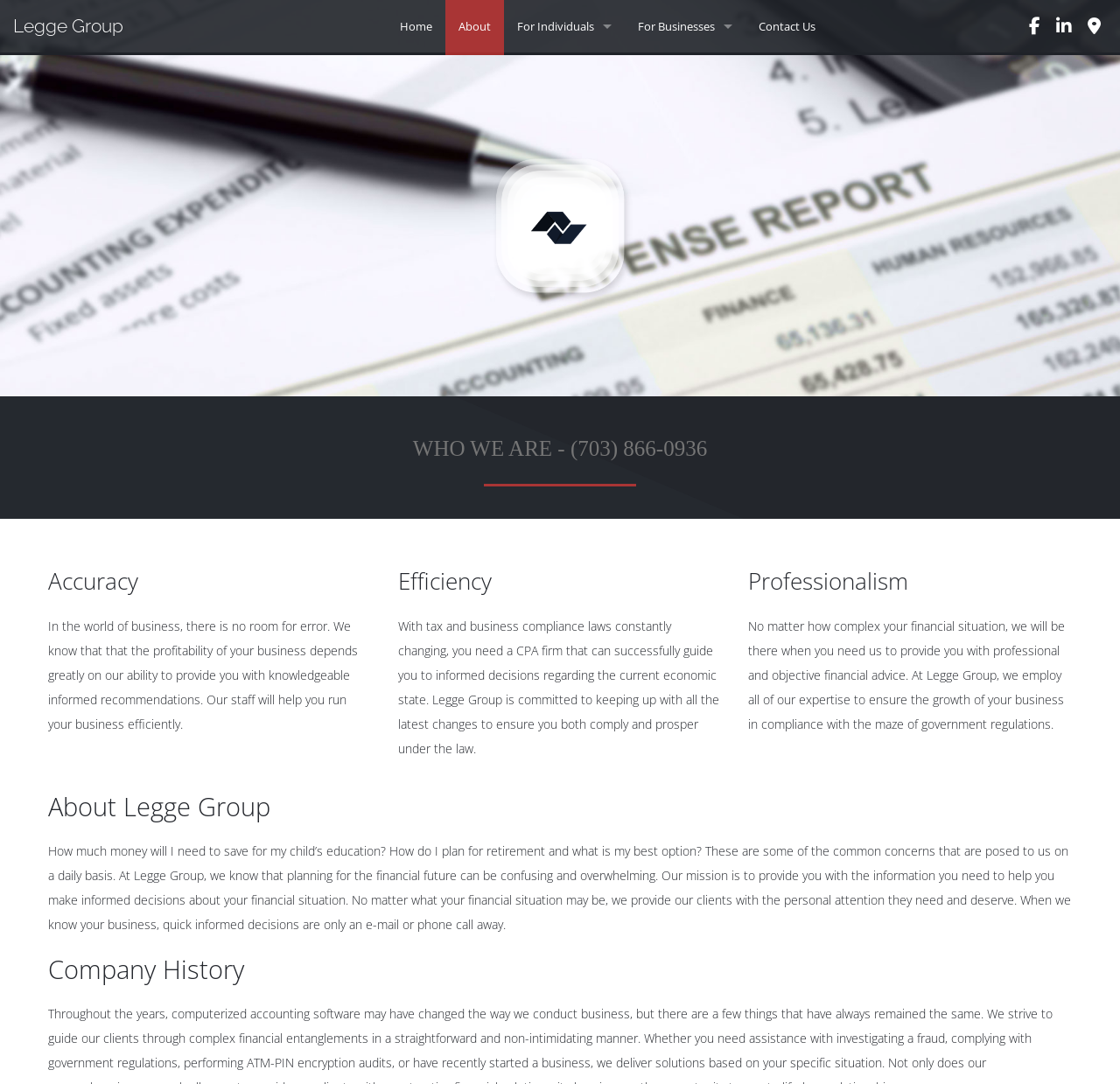Identify the bounding box coordinates of the part that should be clicked to carry out this instruction: "Learn about Personal Financial Planning".

[0.45, 0.048, 0.558, 0.097]